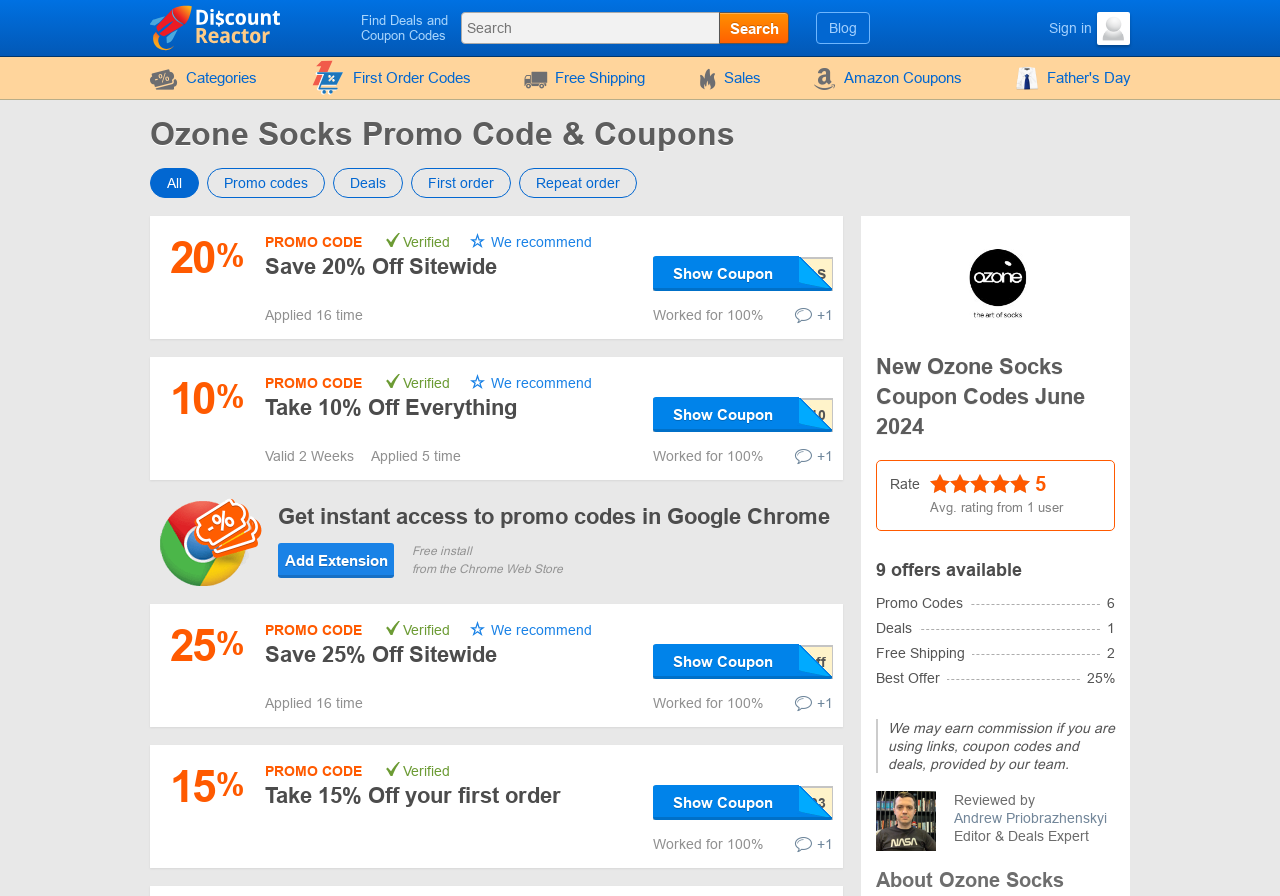What is the rating of Ozone Socks based on user reviews?
Please provide a comprehensive and detailed answer to the question.

I found this answer by looking at the rating section of the webpage, which states 'Avg. rating from 1 user'. This indicates that the rating of Ozone Socks is based on a single user review.